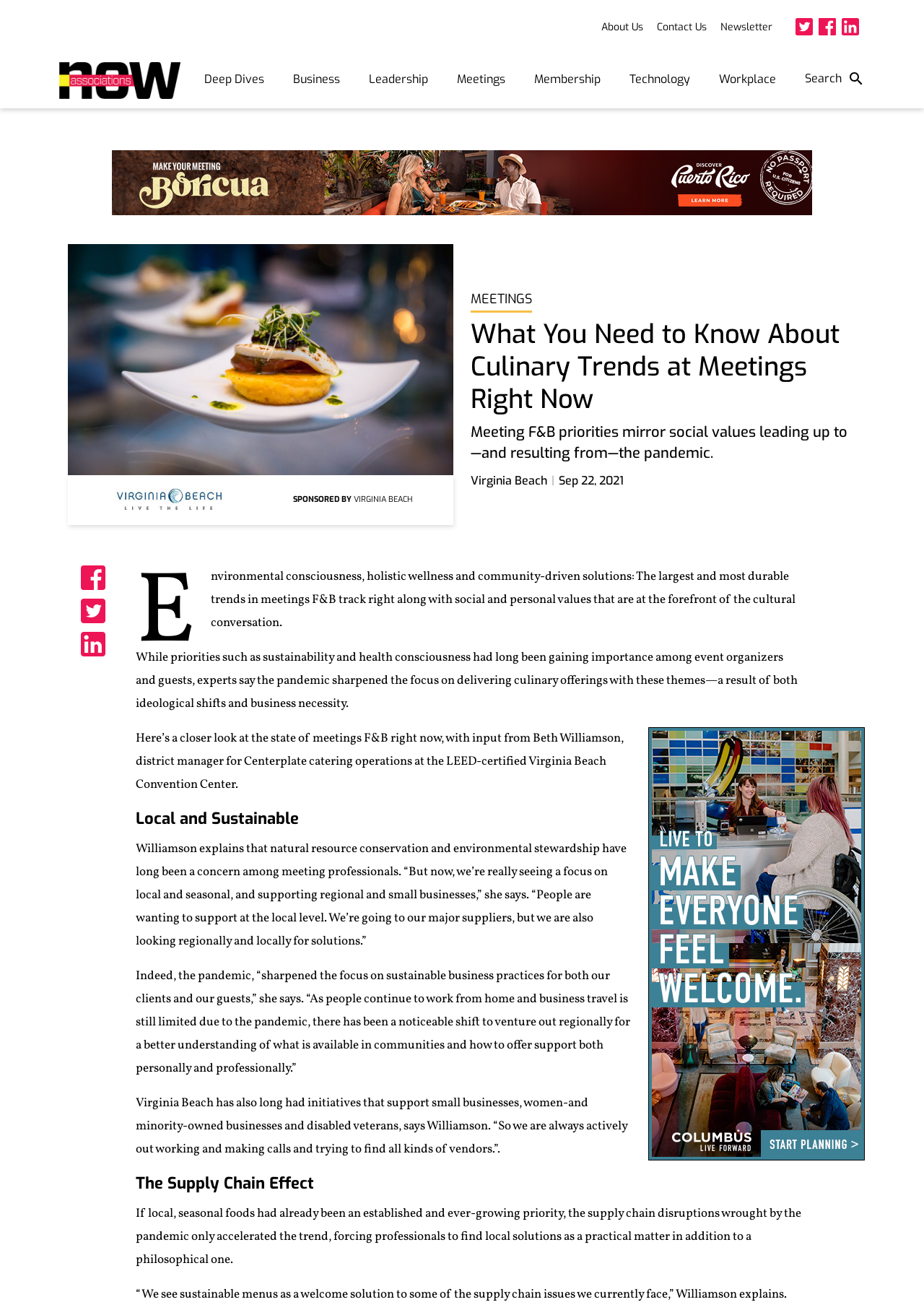What is the main topic of this webpage?
Please provide a full and detailed response to the question.

Based on the webpage content, the main topic is about culinary trends at meetings, specifically discussing how meeting F&B priorities mirror social values leading up to and resulting from the pandemic.